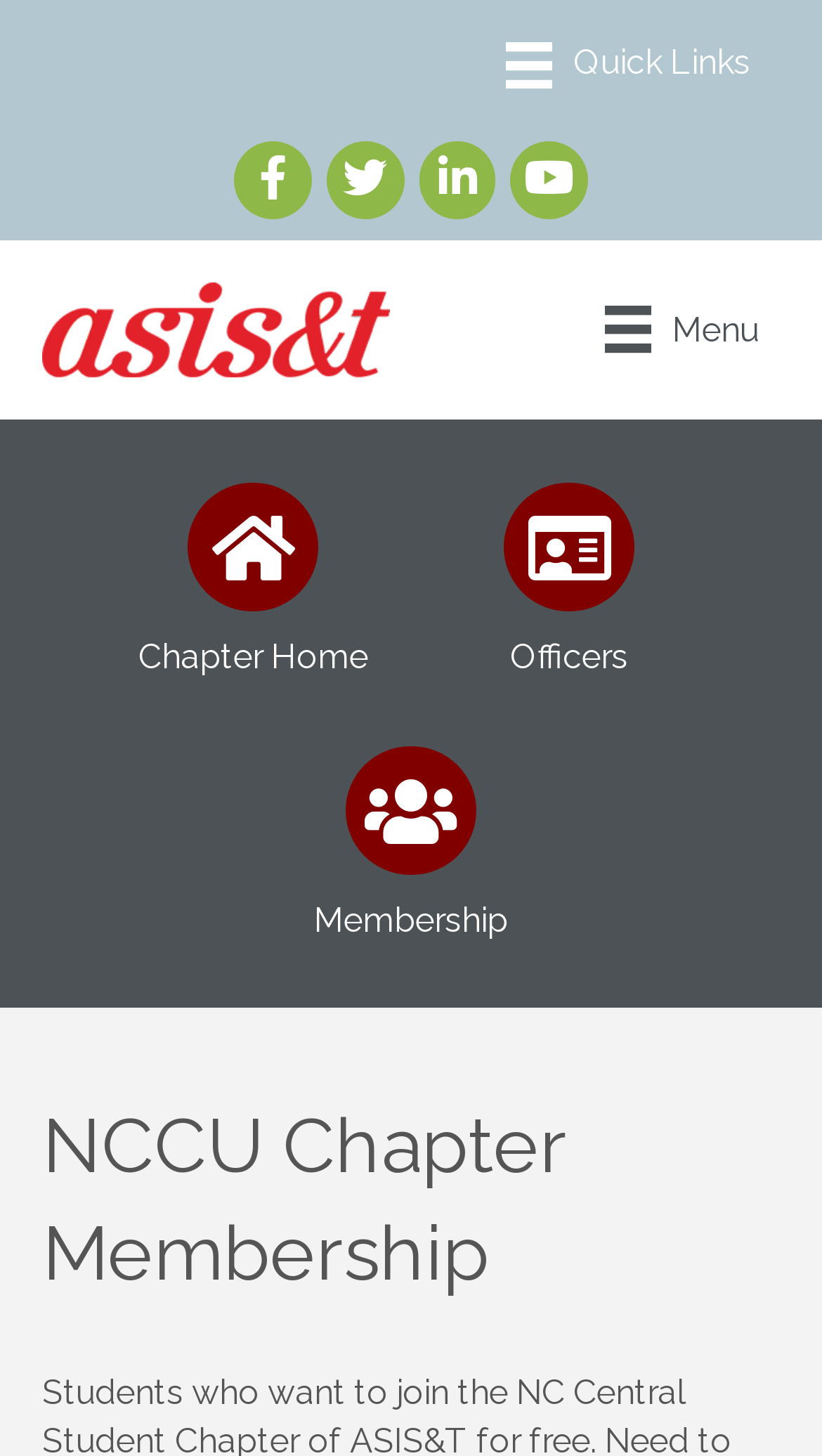What is the purpose of the webpage?
Please look at the screenshot and answer in one word or a short phrase.

Join ASIS&T